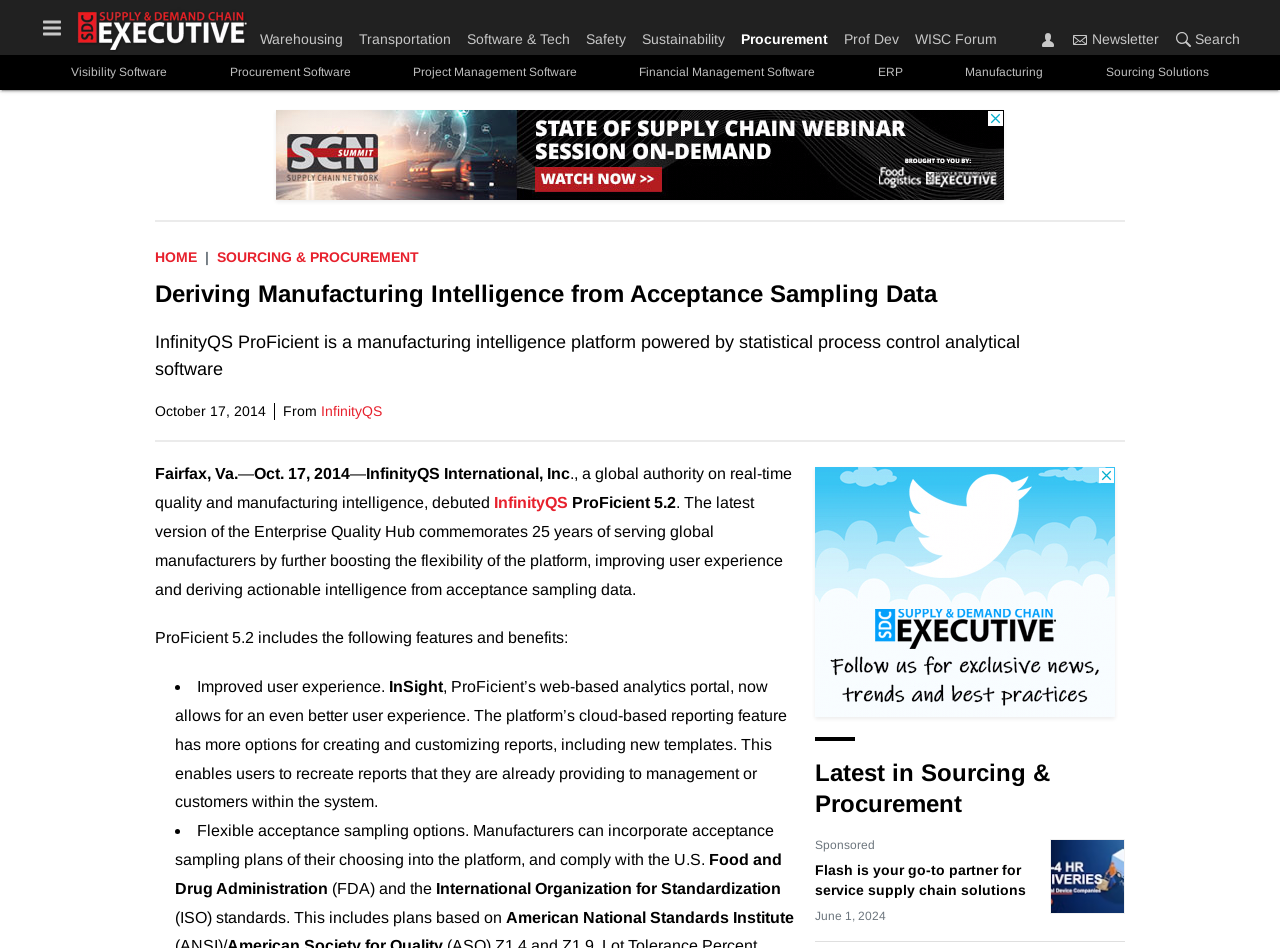Please find the bounding box coordinates for the clickable element needed to perform this instruction: "Sign in to the platform".

[0.812, 0.029, 0.831, 0.053]